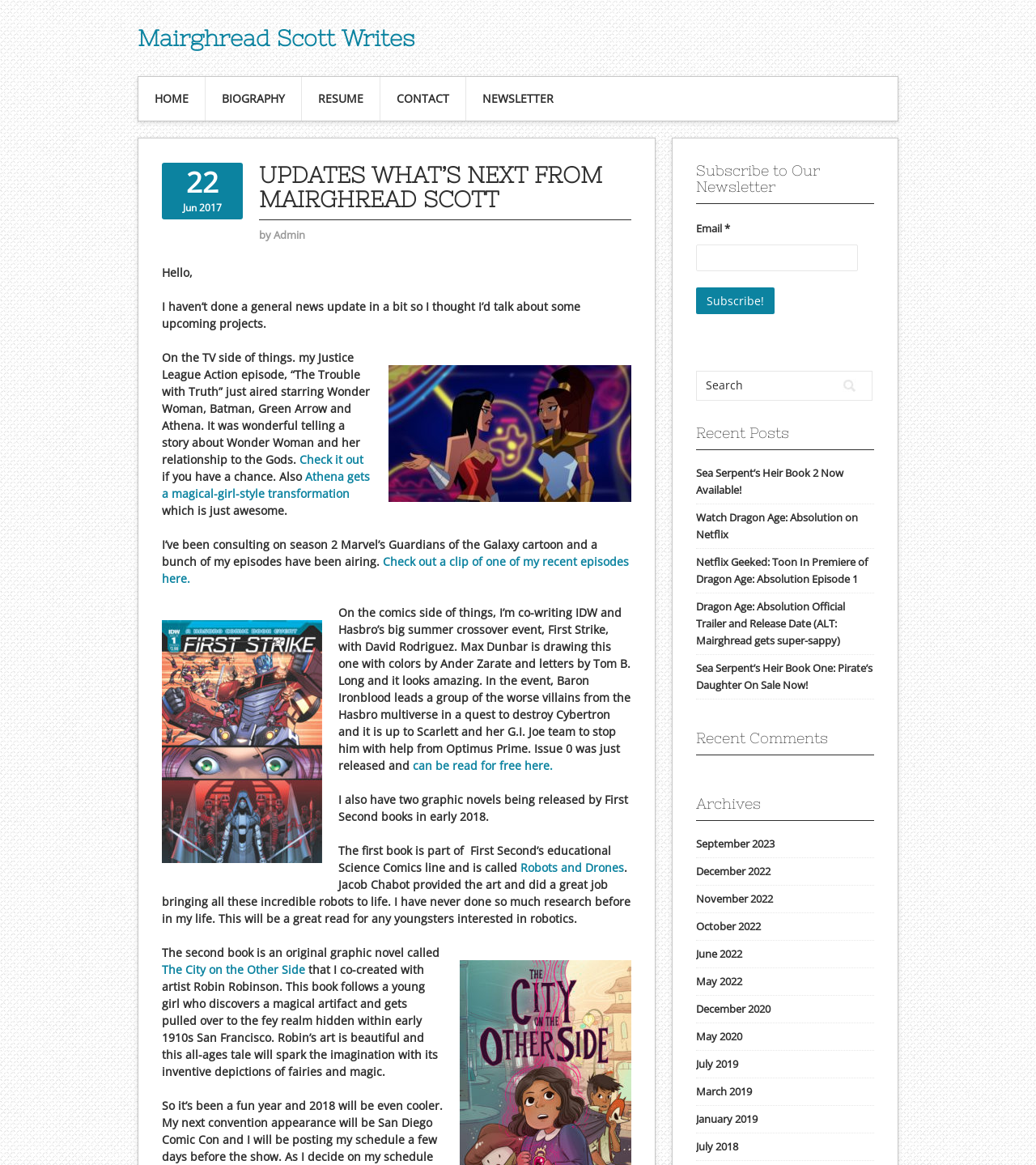Give the bounding box coordinates for the element described by: "Resume".

[0.291, 0.066, 0.366, 0.104]